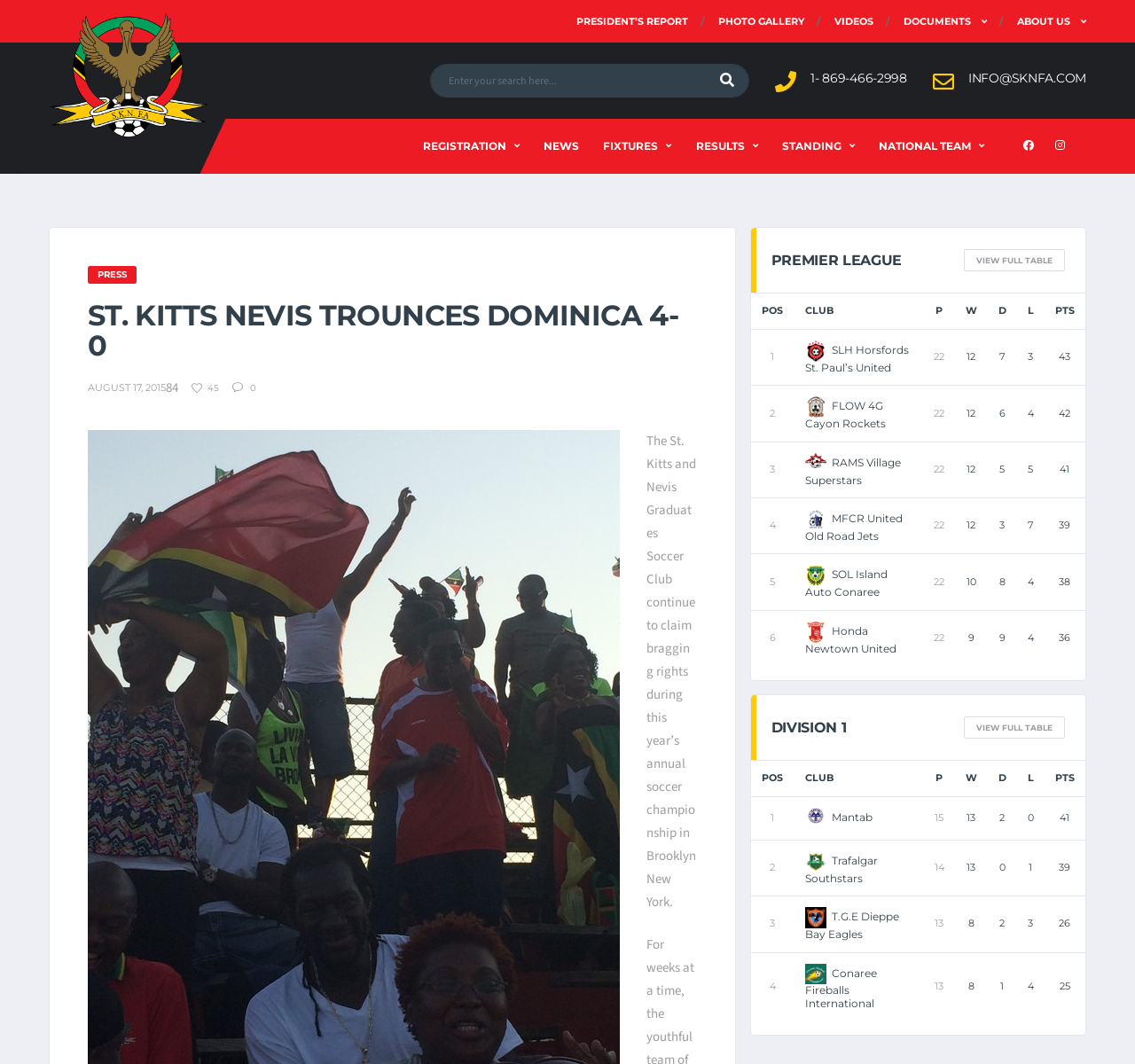Using the image as a reference, answer the following question in as much detail as possible:
How many teams are listed in the Premier League table?

The Premier League table is located in the middle of the webpage, and it lists four teams: SLH Horsfords St. Paul’s United, FLOW 4G Cayon Rockets, RAMS Village Superstars, and MFCR United Old Road Jets.